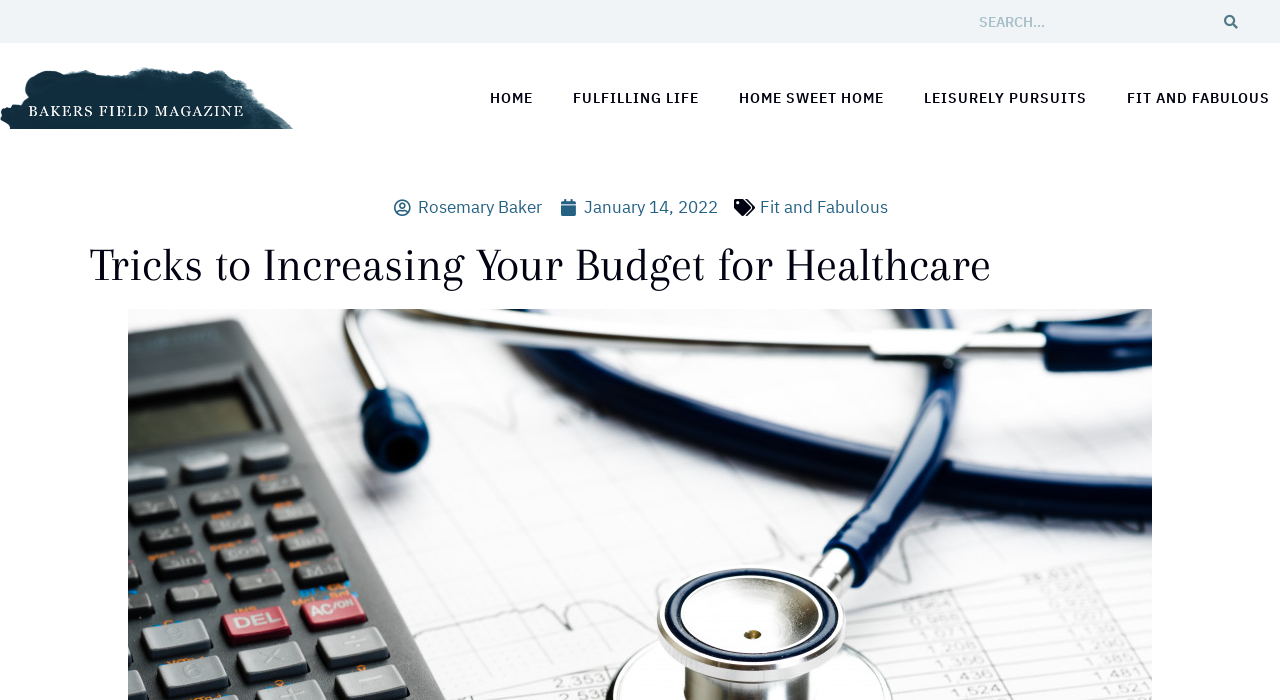Locate and generate the text content of the webpage's heading.

Tricks to Increasing Your Budget for Healthcare